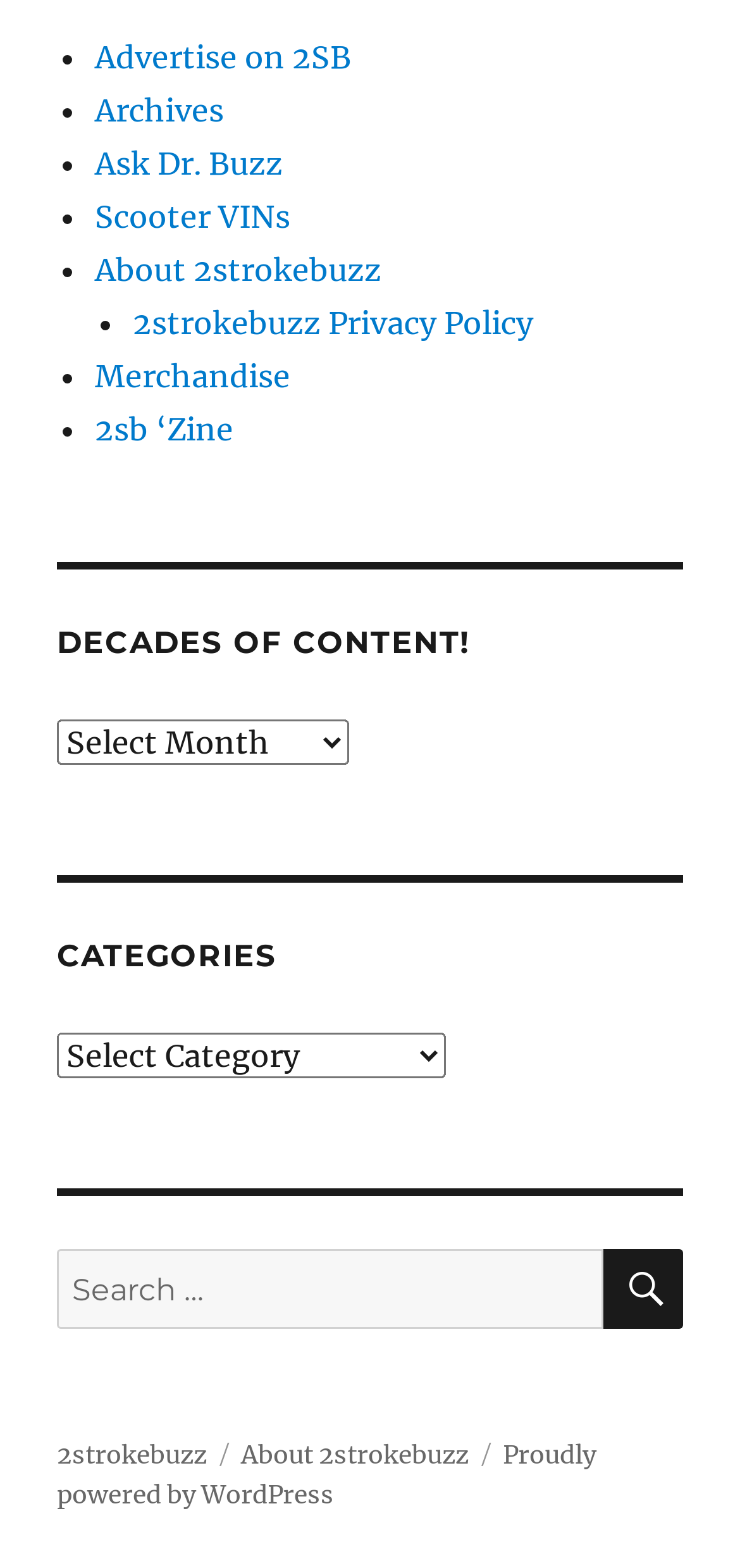Pinpoint the bounding box coordinates of the clickable element needed to complete the instruction: "Read About 2strokebuzz". The coordinates should be provided as four float numbers between 0 and 1: [left, top, right, bottom].

[0.326, 0.918, 0.633, 0.938]